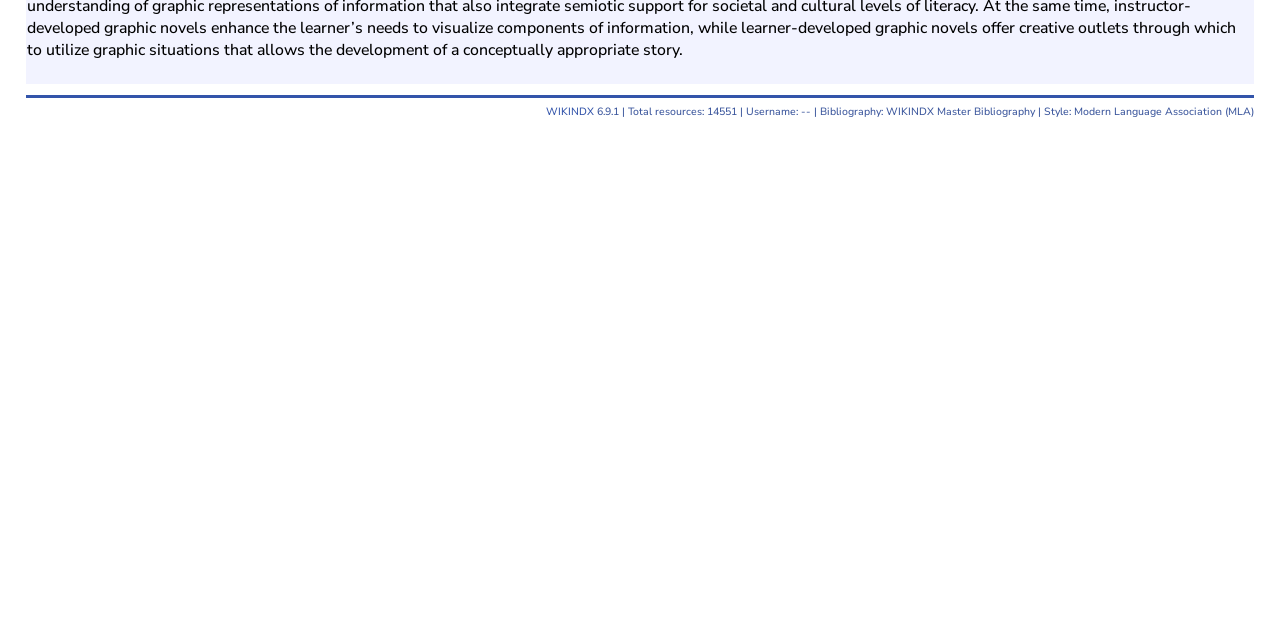Based on the element description "WIKINDX", predict the bounding box coordinates of the UI element.

[0.427, 0.162, 0.464, 0.186]